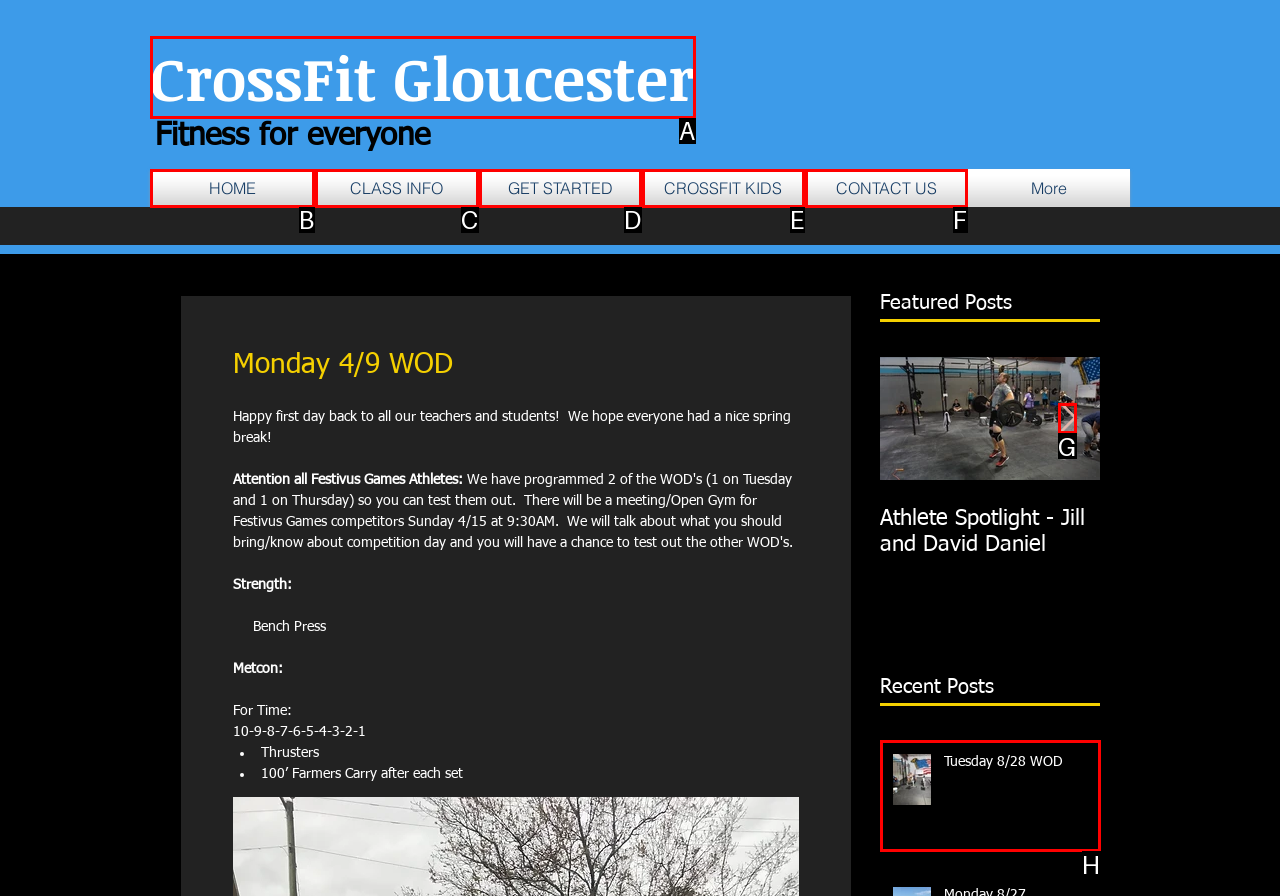Indicate which red-bounded element should be clicked to perform the task: Click the Next Item button Answer with the letter of the correct option.

G